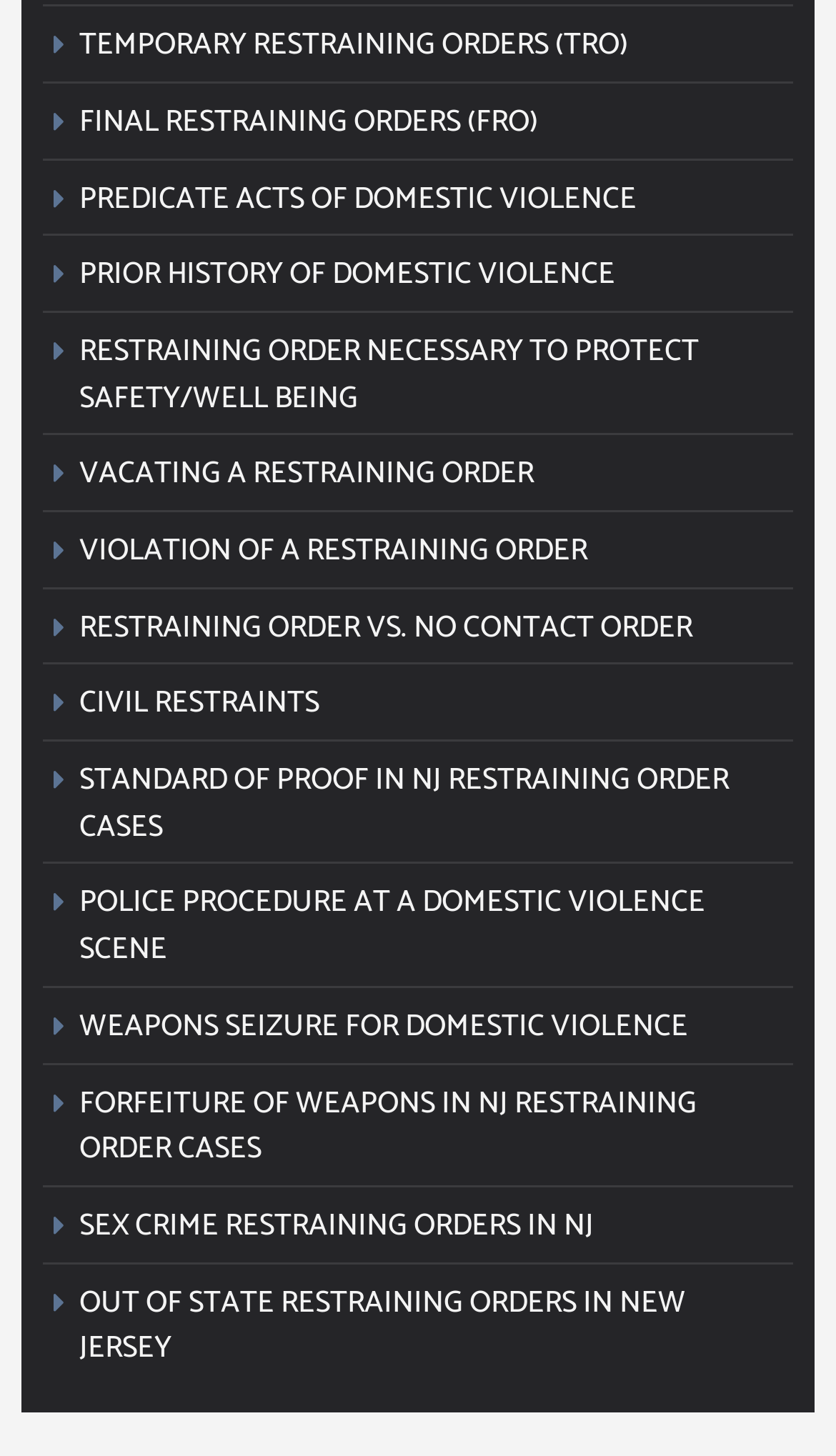Please identify the bounding box coordinates of the clickable element to fulfill the following instruction: "Explore RESTRAINING ORDER NECESSARY TO PROTECT SAFETY/WELL BEING". The coordinates should be four float numbers between 0 and 1, i.e., [left, top, right, bottom].

[0.051, 0.219, 0.949, 0.298]